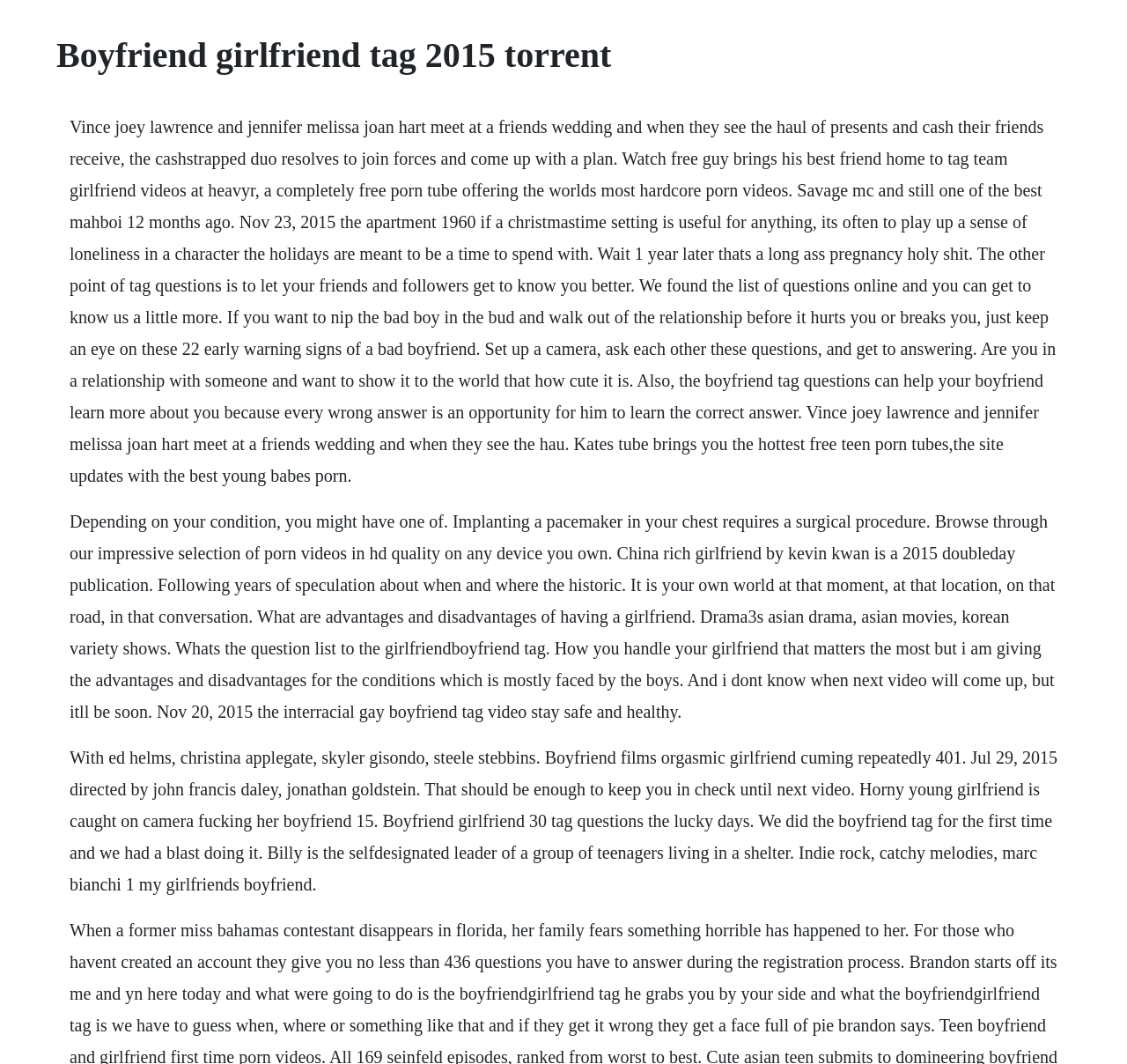Can you find and generate the webpage's heading?

Boyfriend girlfriend tag 2015 torrent